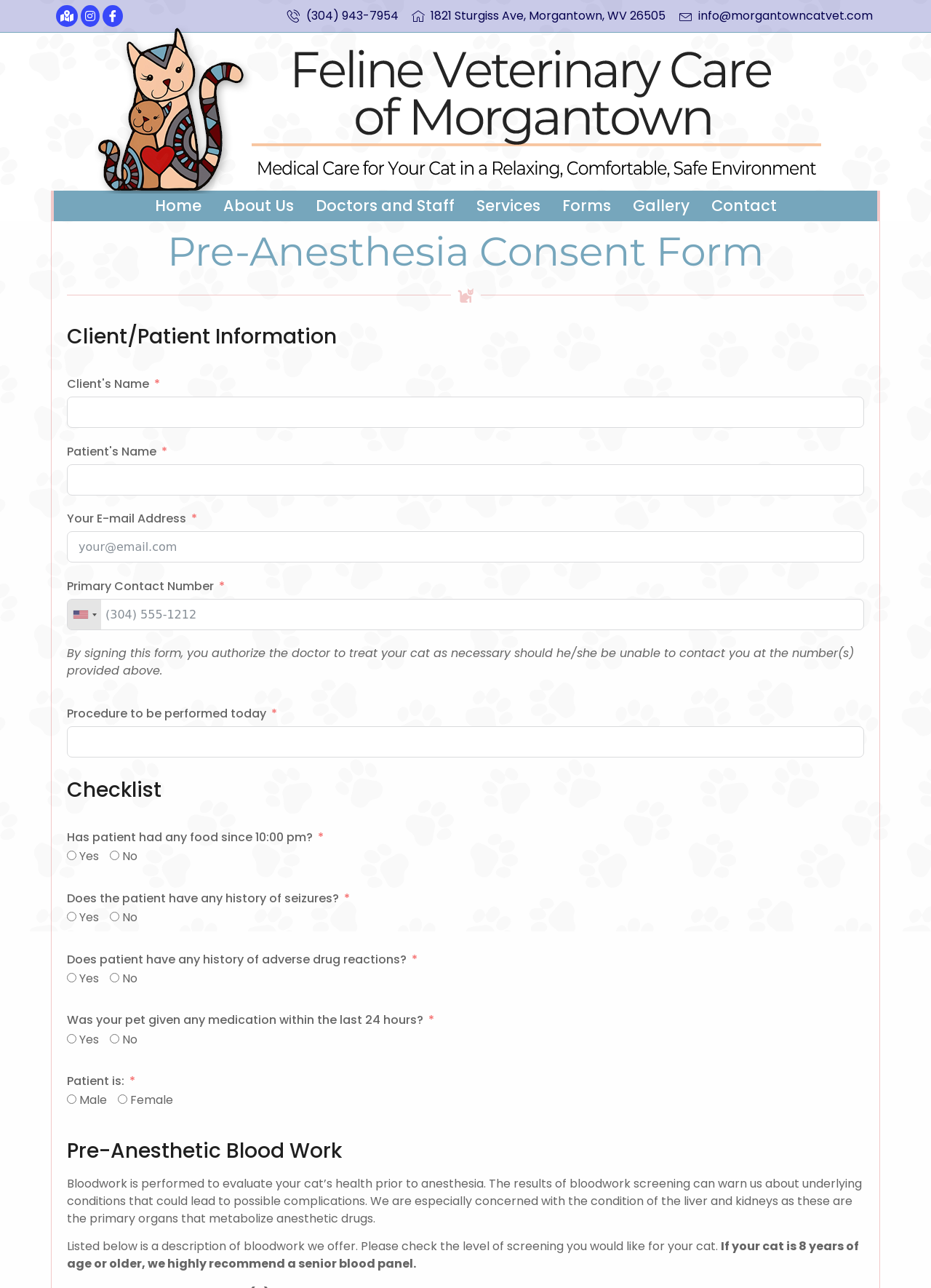Provide a thorough and detailed response to the question by examining the image: 
What is the recommended age for a senior blood panel?

I found the answer by reading the StaticText element that says 'If your cat is 8 years of age or older, we highly recommend a senior blood panel.' This suggests that the recommended age for a senior blood panel is 8 years or older.